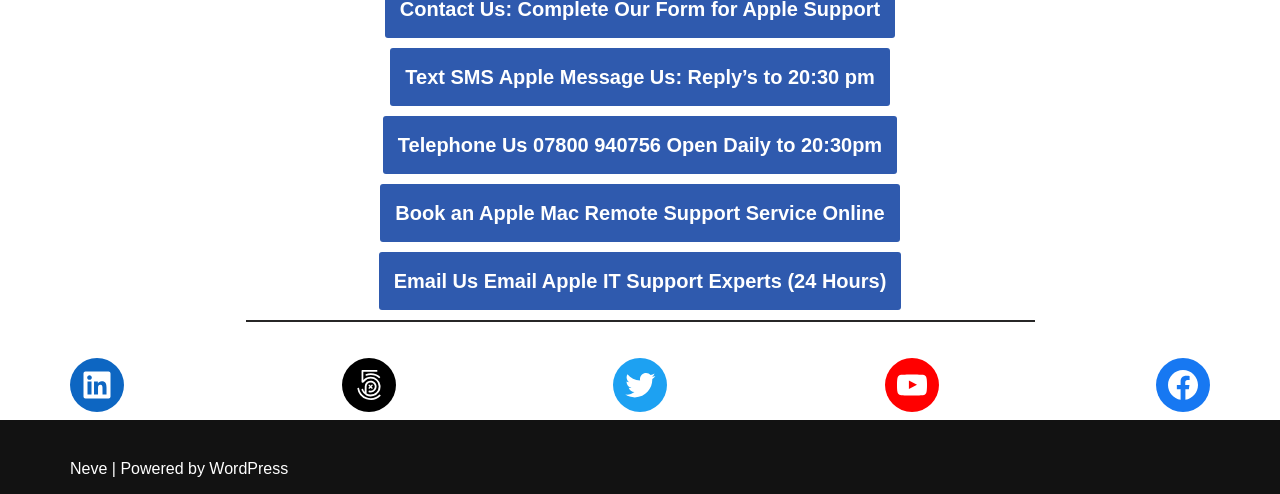Determine the bounding box coordinates of the region I should click to achieve the following instruction: "Check our Facebook page". Ensure the bounding box coordinates are four float numbers between 0 and 1, i.e., [left, top, right, bottom].

[0.903, 0.725, 0.945, 0.834]